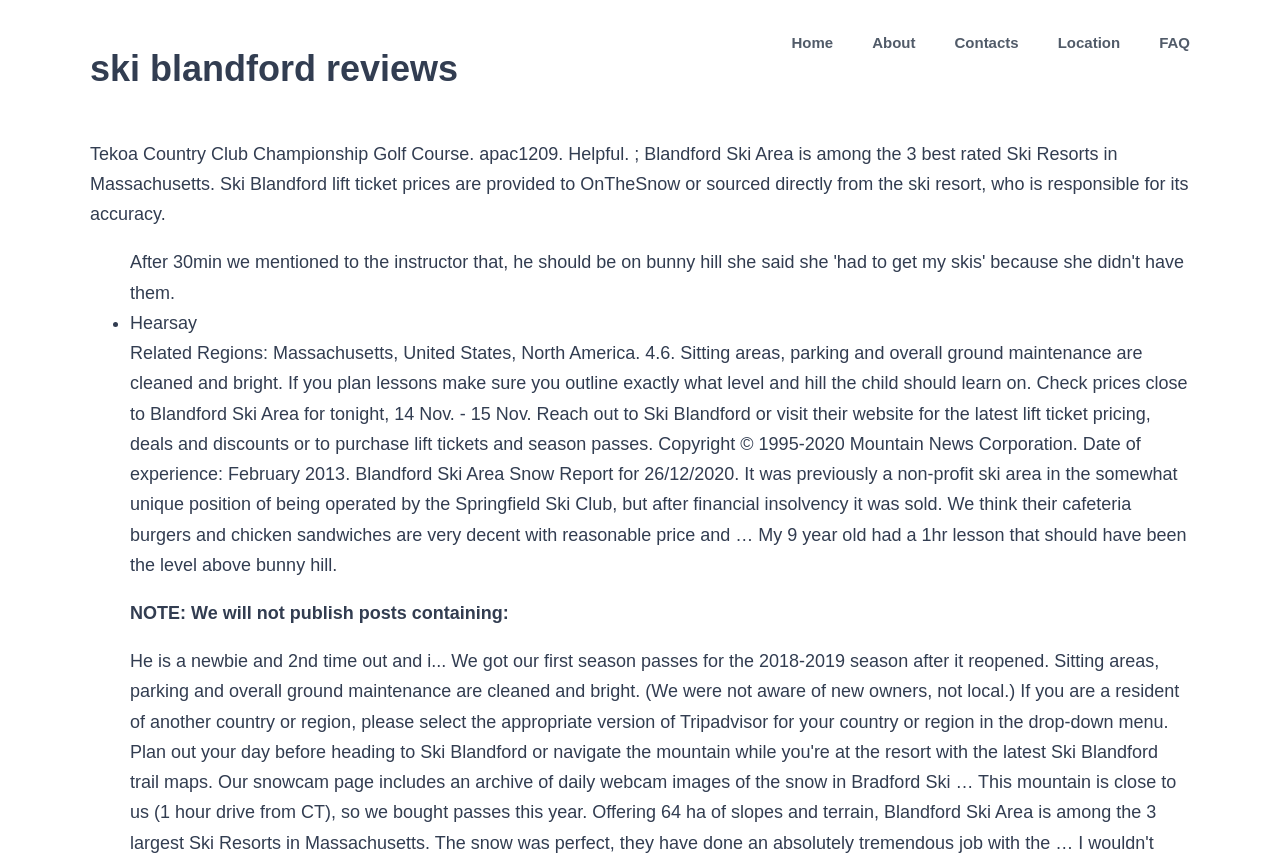What is the name of the ski club that operated Blandford Ski Area?
Using the image, give a concise answer in the form of a single word or short phrase.

Springfield Ski Club